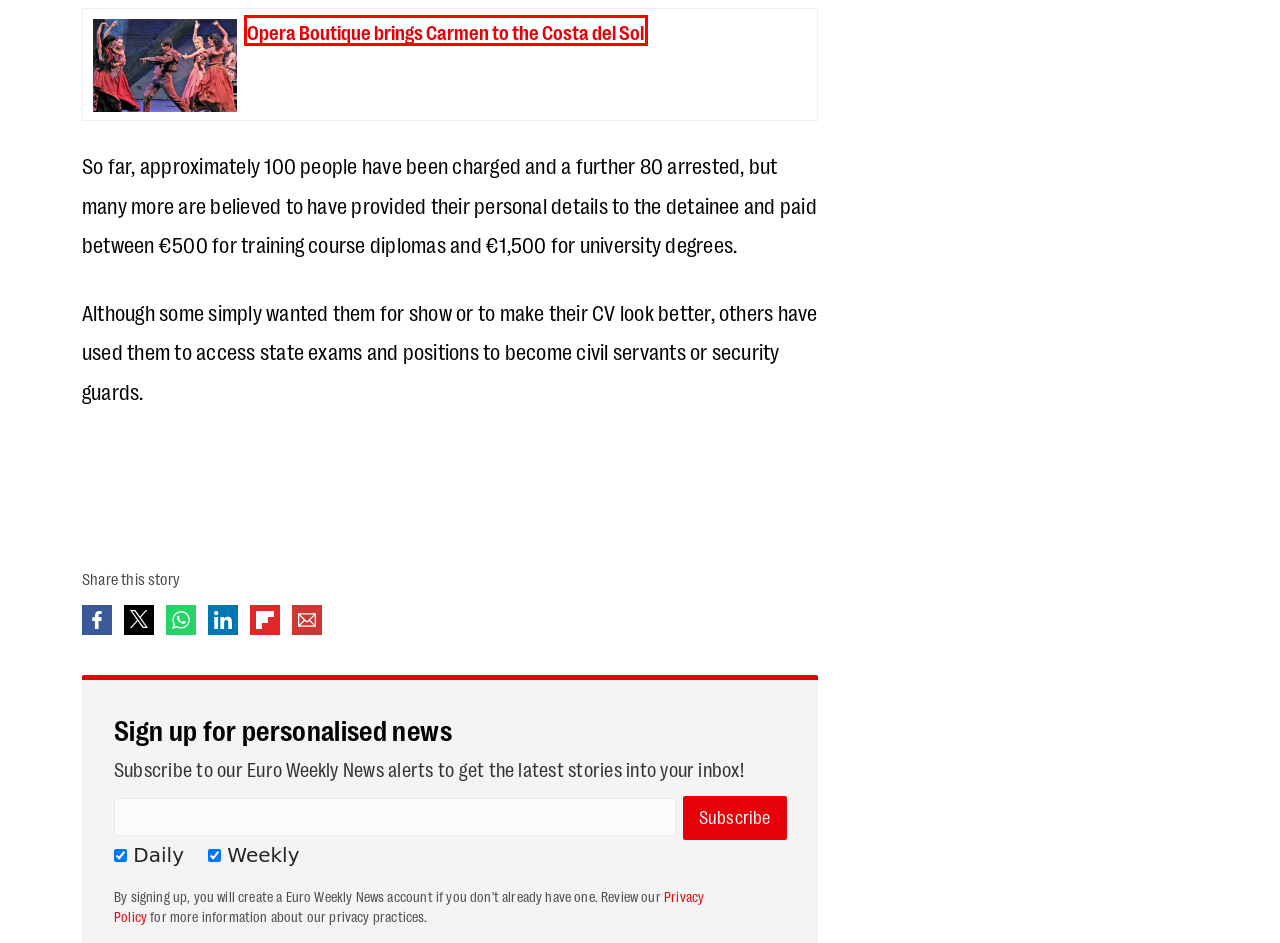Look at the screenshot of a webpage that includes a red bounding box around a UI element. Select the most appropriate webpage description that matches the page seen after clicking the highlighted element. Here are the candidates:
A. Call for call-up in Germany « Euro Weekly News
B. Marbella’s biggest shopping event « Euro Weekly News
C. Author: Euro Weekly News Media « Euro Weekly News
D. IRONMAN Mallorca 2024 « Euro Weekly News
E. PRIVACY POLICY « Euro Weekly News
F. Opera Boutique brings Carmen to the Costa del Sol « Euro Weekly News
G. Category: World News « Euro Weekly News
H. Singles mingle in Malaga « Euro Weekly News

F